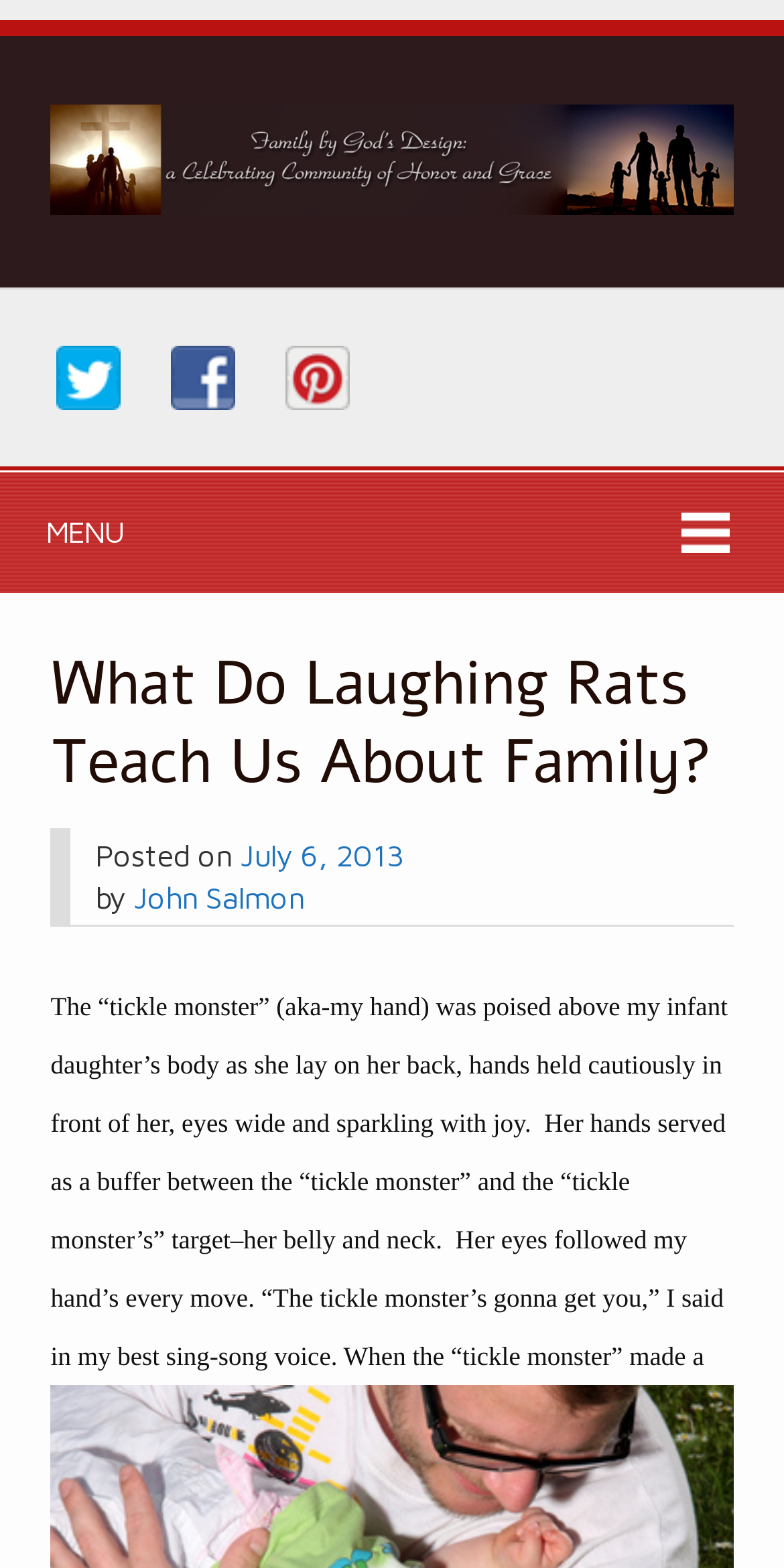When was the article posted?
Using the details shown in the screenshot, provide a comprehensive answer to the question.

I found the posting date by looking at the text 'Posted on' followed by a link 'July 6, 2013' which indicates the date the article was posted.